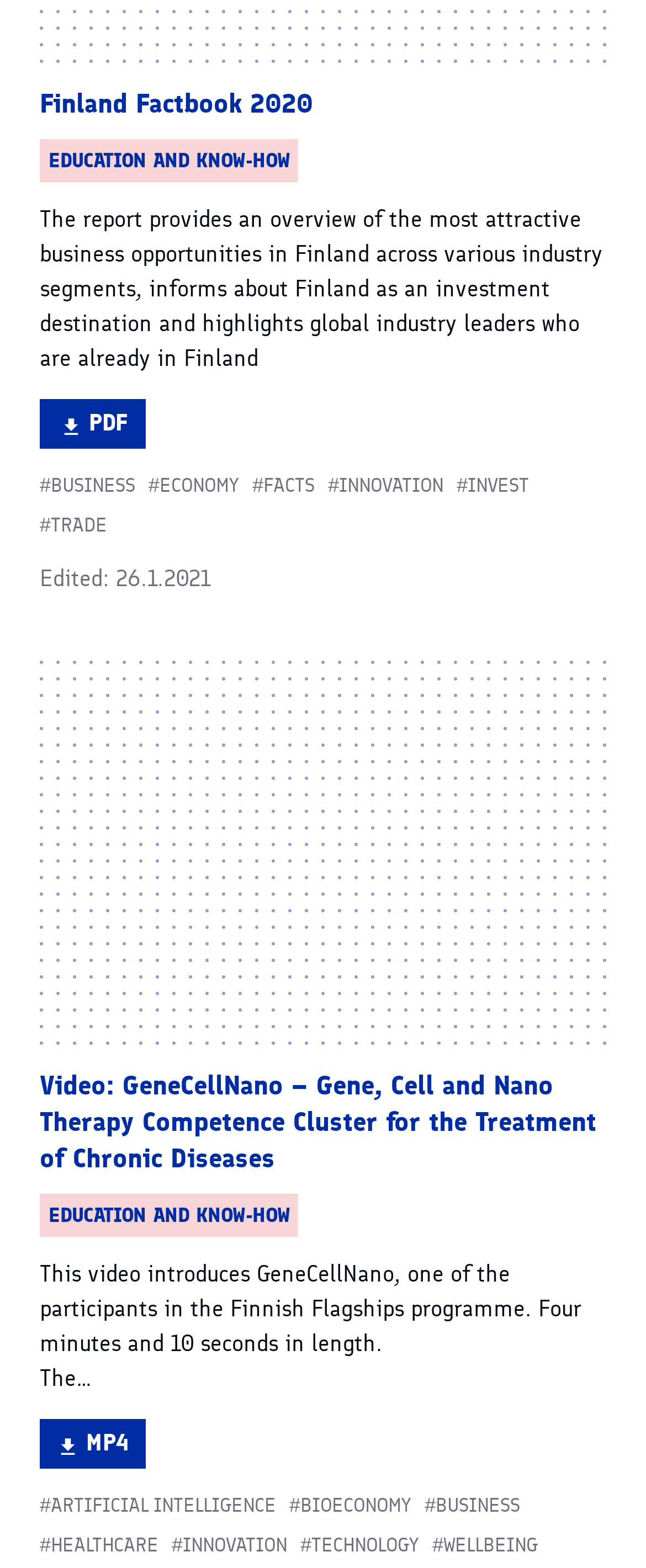Give a short answer to this question using one word or a phrase:
What is the title of the report?

Finland Factbook 2020